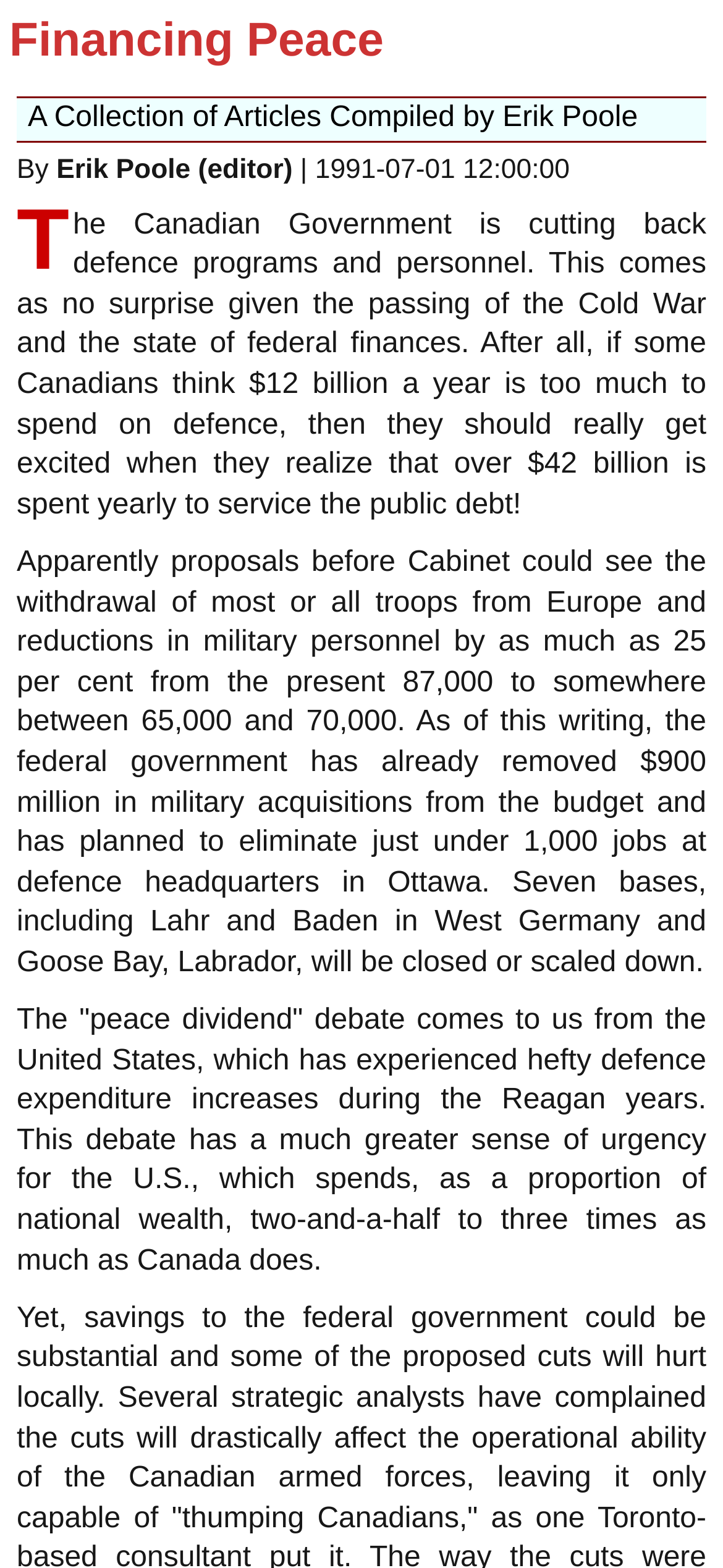Explain the webpage's design and content in an elaborate manner.

The webpage appears to be an article from Peace Magazine, specifically the July-August 1991 issue, with the title "Financing Peace" compiled by Erik Poole. 

At the top of the page, there is a heading with the title "Financing Peace". Below the title, there is a blockquote element, which contains a collection of articles compiled by Erik Poole. 

The author's name, Erik Poole, is mentioned along with the editor title, and the publication date, July 1, 1991, is displayed on the same line. 

The main content of the article starts below the author information, with a paragraph discussing the Canadian government's decision to cut back on defence programs and personnel. This is followed by two more paragraphs, which elaborate on the proposed reductions in military personnel and the closure of several bases. 

The article then shifts its focus to the "peace dividend" debate in the United States, comparing the defence expenditures of the two countries.